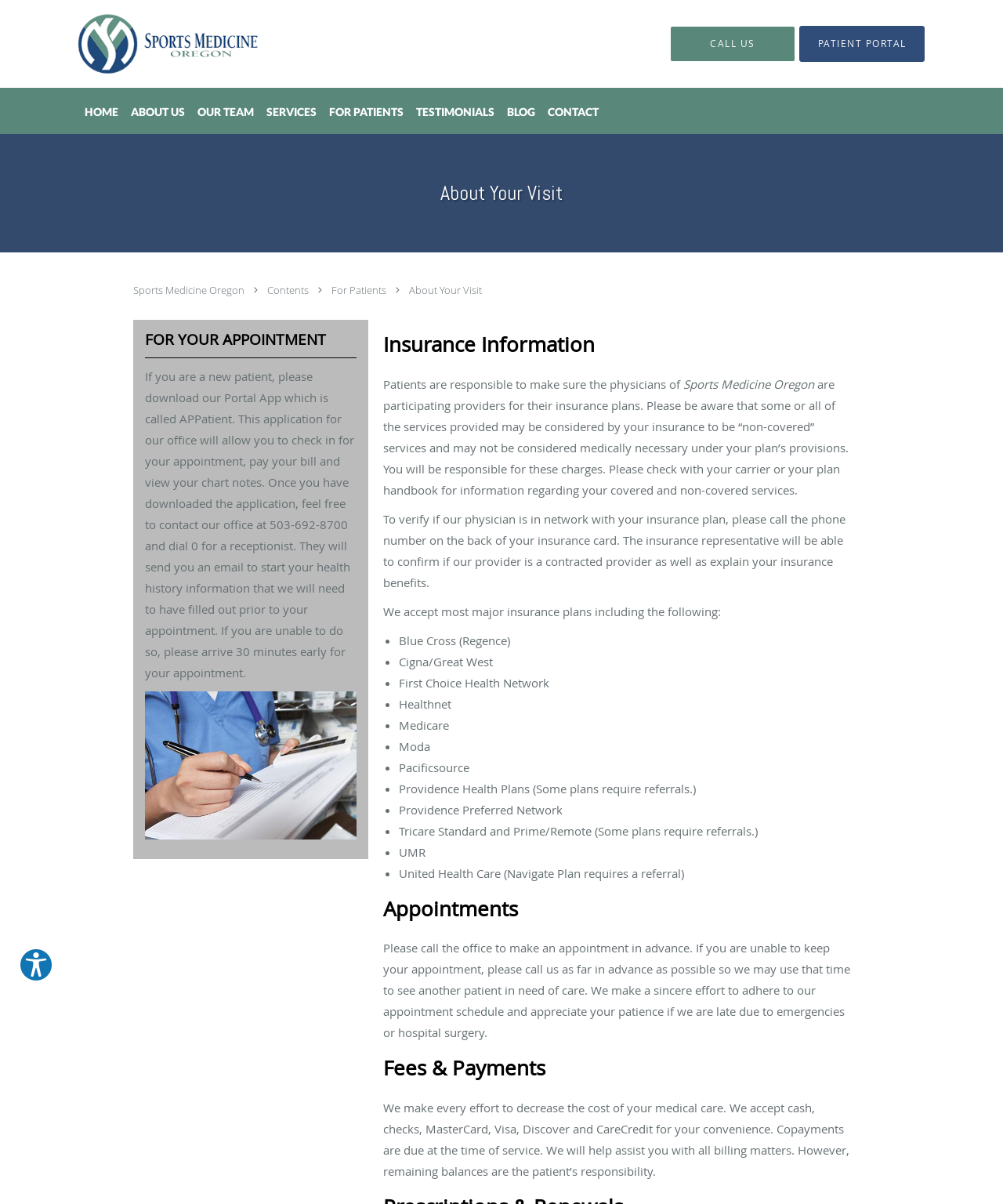Identify the bounding box coordinates of the element that should be clicked to fulfill this task: "Click on the 'Solutions' link". The coordinates should be provided as four float numbers between 0 and 1, i.e., [left, top, right, bottom].

None